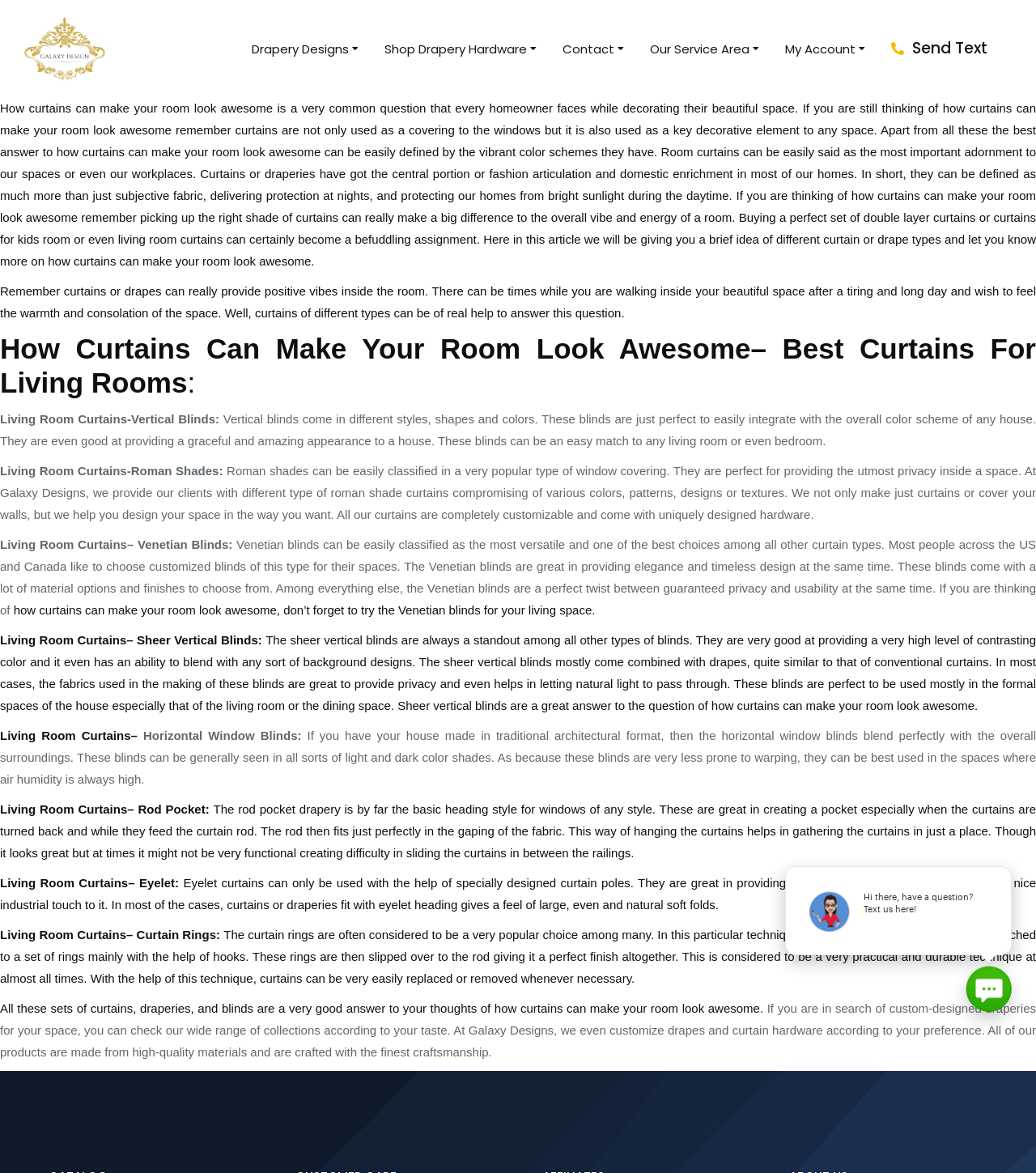Provide the bounding box coordinates of the HTML element described by the text: "Contact".

[0.543, 0.029, 0.604, 0.053]